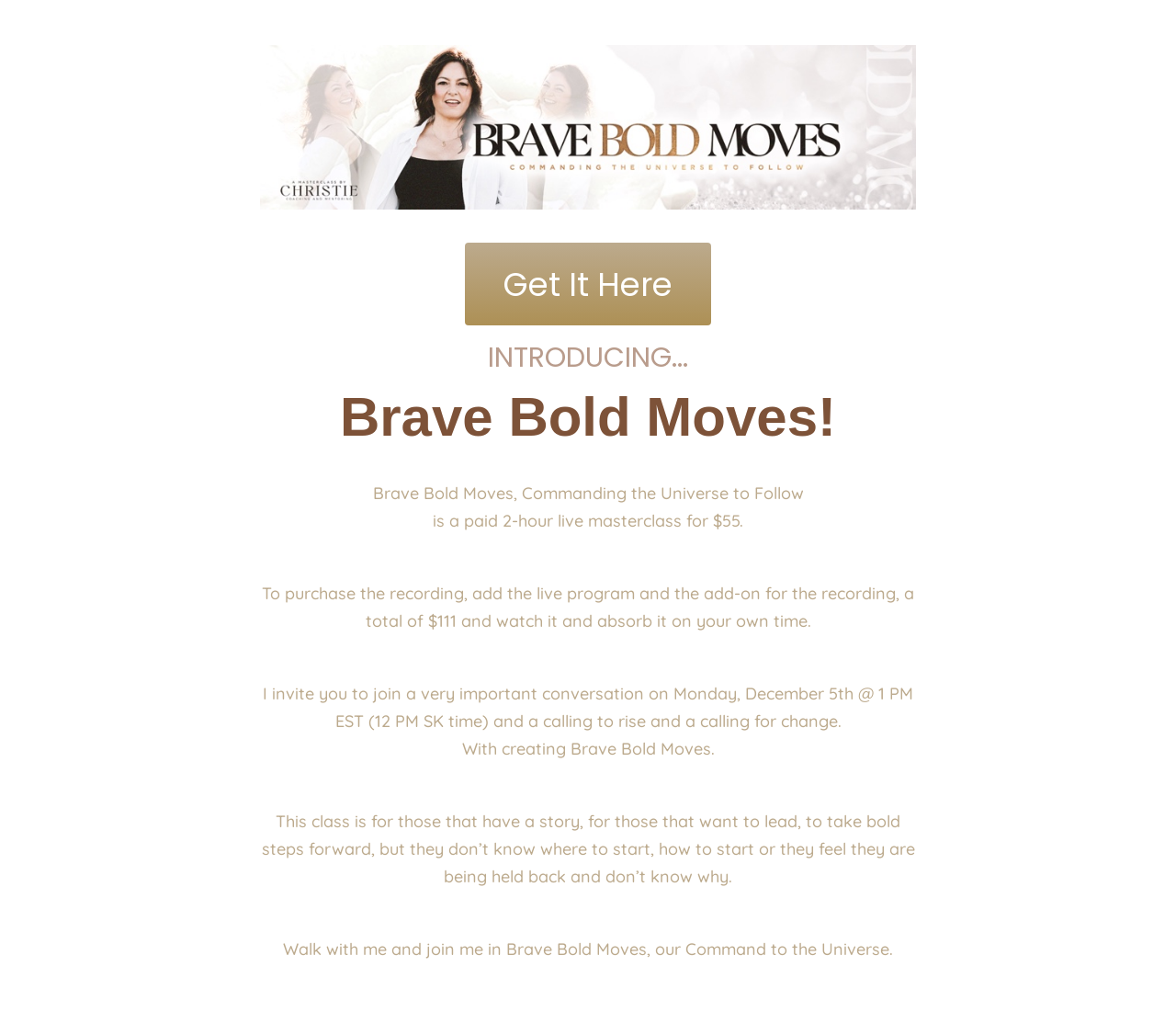Create a detailed narrative of the webpage’s visual and textual elements.

The webpage appears to be promoting a paid masterclass called "Brave Bold Moves" led by Christie Sondergaard. At the top of the page, there is a prominent link labeled "Get It Here" that takes up about a quarter of the screen width, positioned roughly in the middle of the screen.

Below the link, there are two headings, "INTRODUCING..." and "Brave Bold Moves!", which are centered on the page and take up about half of the screen width. The headings are stacked on top of each other, with the second one slightly lower.

Following the headings, there are several blocks of text that provide more information about the masterclass. The first block of text describes the masterclass as "Commanding the Universe to Follow". The second block of text explains that the masterclass is a 2-hour live program that can be purchased for $55, and an additional recording can be added for a total of $111.

The next block of text invites the reader to join a conversation on a specific date and time, and describes the masterclass as a "calling to rise and a calling for change". This text is positioned below the previous blocks of text, taking up about half of the screen width.

Further down the page, there is another block of text that describes the masterclass as being for those who want to lead and take bold steps forward, but are unsure of how to start. This text is positioned below the previous block, taking up about half of the screen width.

Finally, at the bottom of the page, there is a block of text that encourages the reader to "Walk with me and join me in Brave Bold Moves, our Command to the Universe". This text is positioned below the previous block, taking up about half of the screen width.